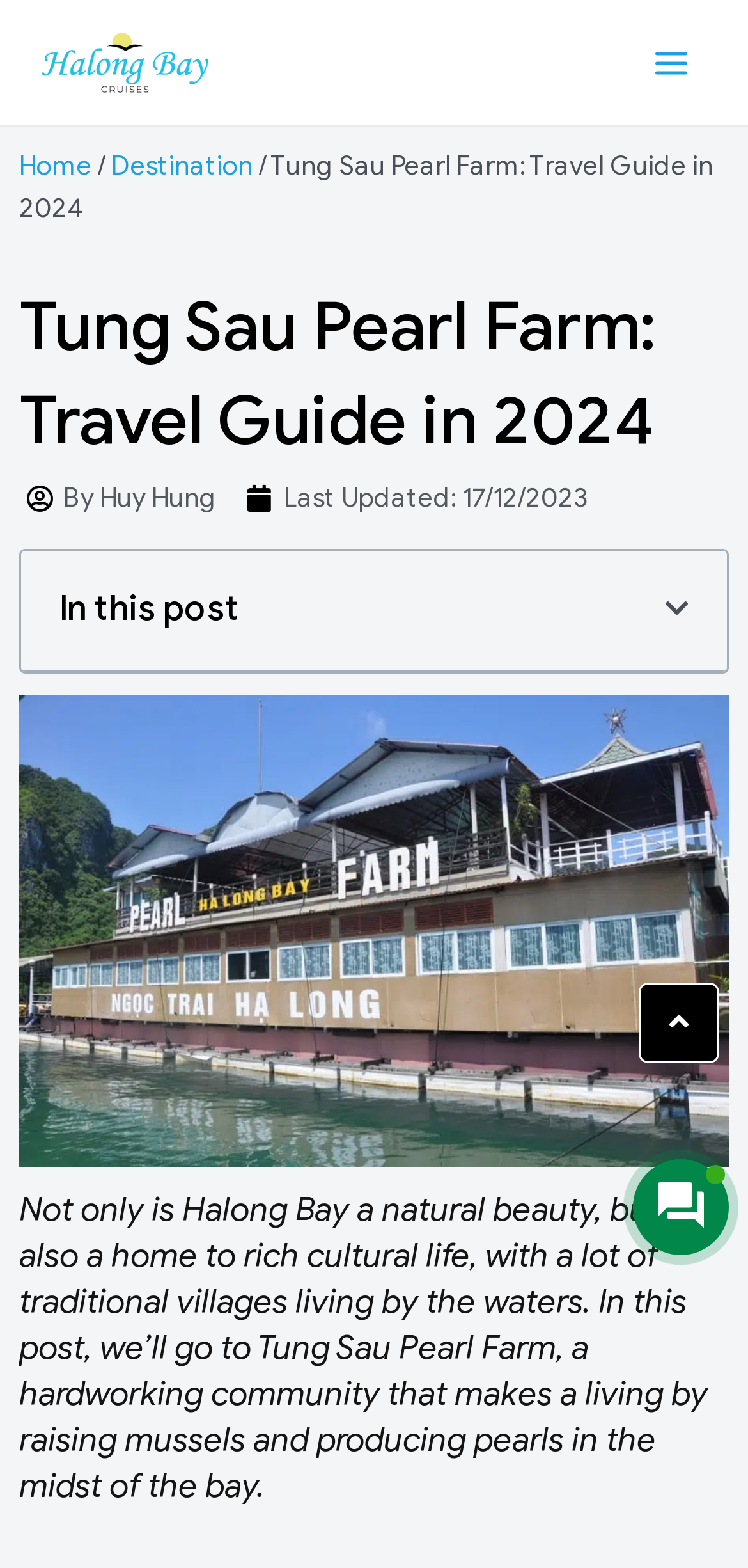When was the webpage last updated?
Please answer the question with a detailed and comprehensive explanation.

The last updated date can be found in the text, which is 'Last Updated: 17/12/2023'.